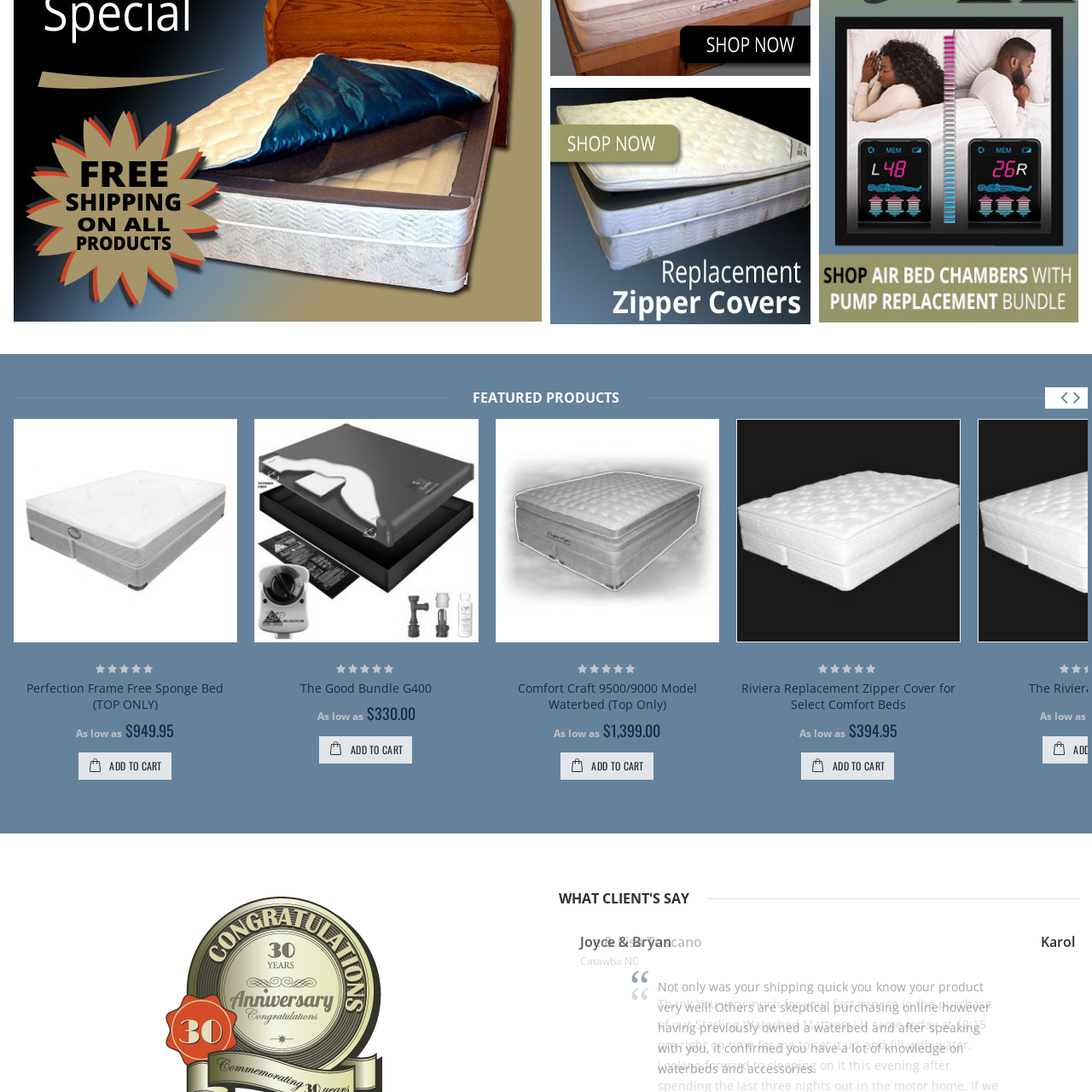What is emphasized in the design of the product?
Inspect the image enclosed by the red bounding box and respond with as much detail as possible.

The design of the 'Perfection Frame Free Sponge Bed (TOP ONLY)' likely emphasizes comfort and innovation, as it is characterized by a sleek appearance that reflects modern bedding solutions, suggesting a focus on providing a comfortable and innovative sleeping experience.